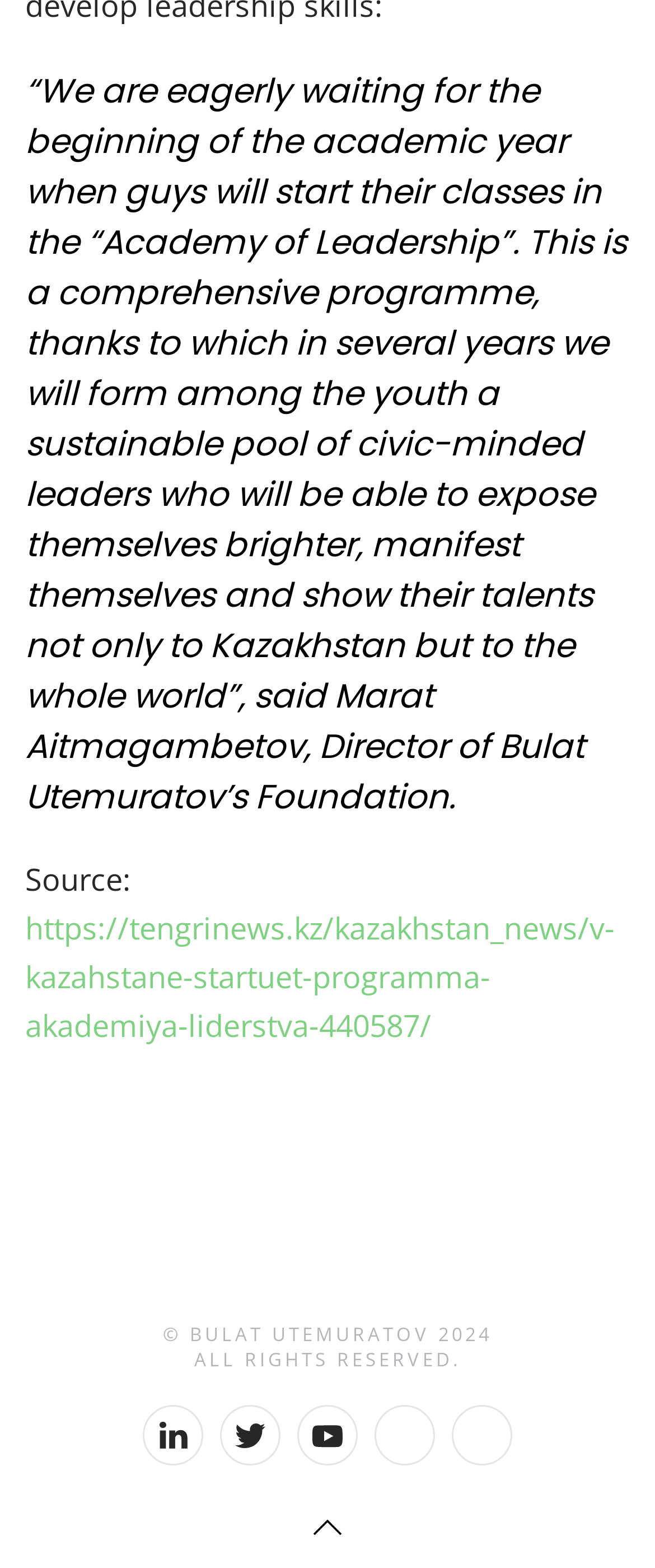What is the name of the foundation mentioned in the article?
Provide a short answer using one word or a brief phrase based on the image.

Bulat Utemuratov's Foundation